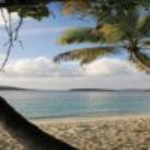Describe all the visual components present in the image.

The image depicts a serene beach scene in St. John, capturing the beautiful Cruz Bay area. Below a gently arching palm tree, the calm turquoise waters stretch out towards the horizon, framed by a golden sandy shore. Soft clouds float in a clear blue sky, enhancing the tranquil ambiance. This picturesque location is a popular destination for tourists, offering a blend of relaxation and activity amidst historical sites and vibrant nightlife. With easy access to local accommodations and services, Cruz Bay is ideal for those looking to unwind and enjoy a tropical getaway.